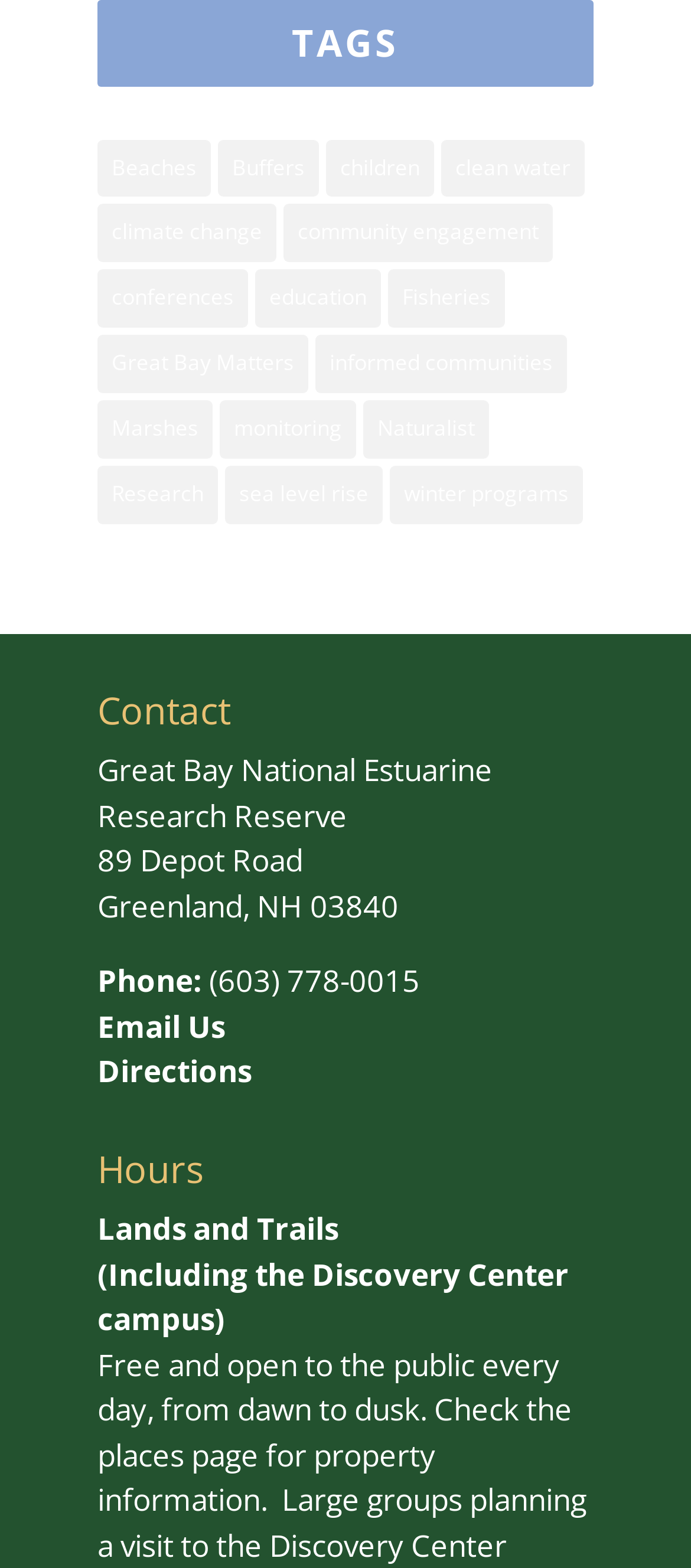Using a single word or phrase, answer the following question: 
How many links are there on the webpage?

21